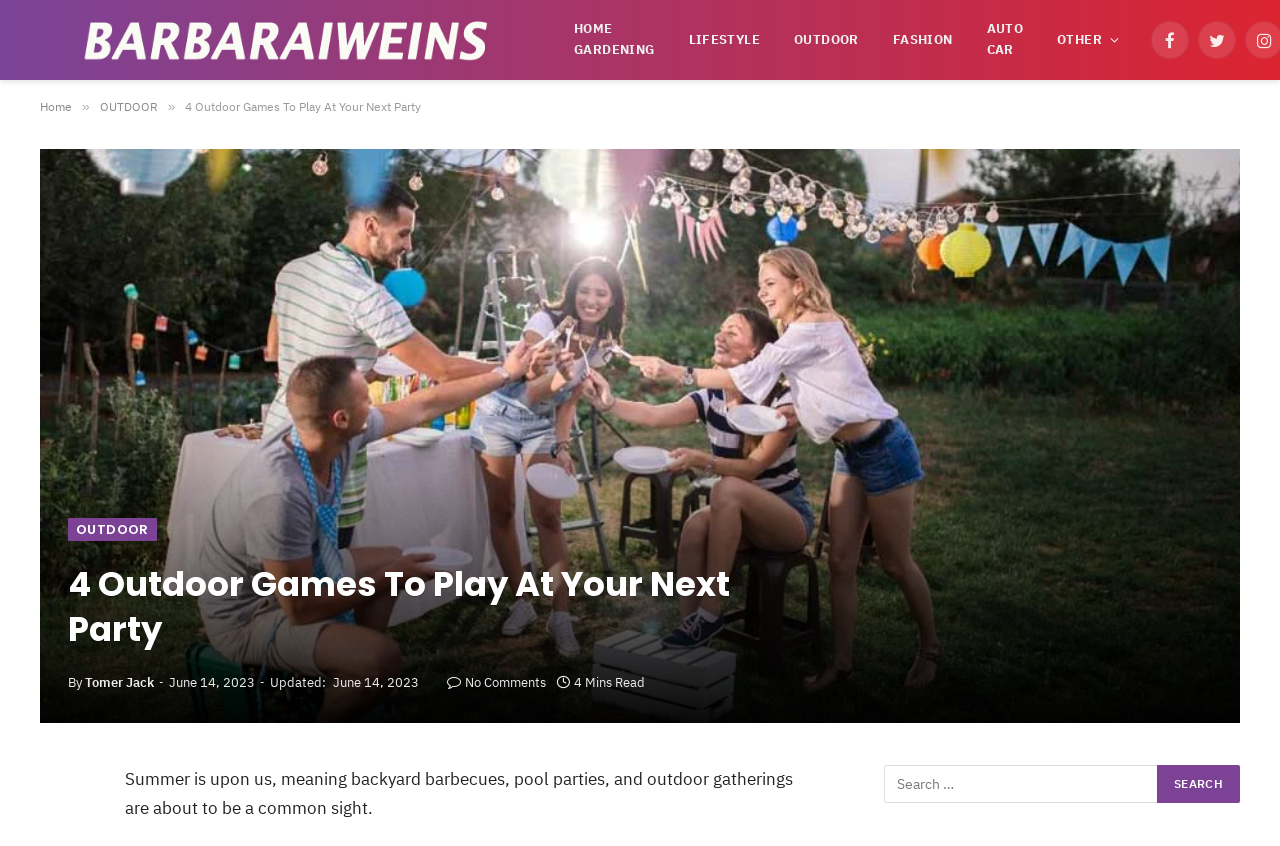Please find the top heading of the webpage and generate its text.

4 Outdoor Games To Play At Your Next Party